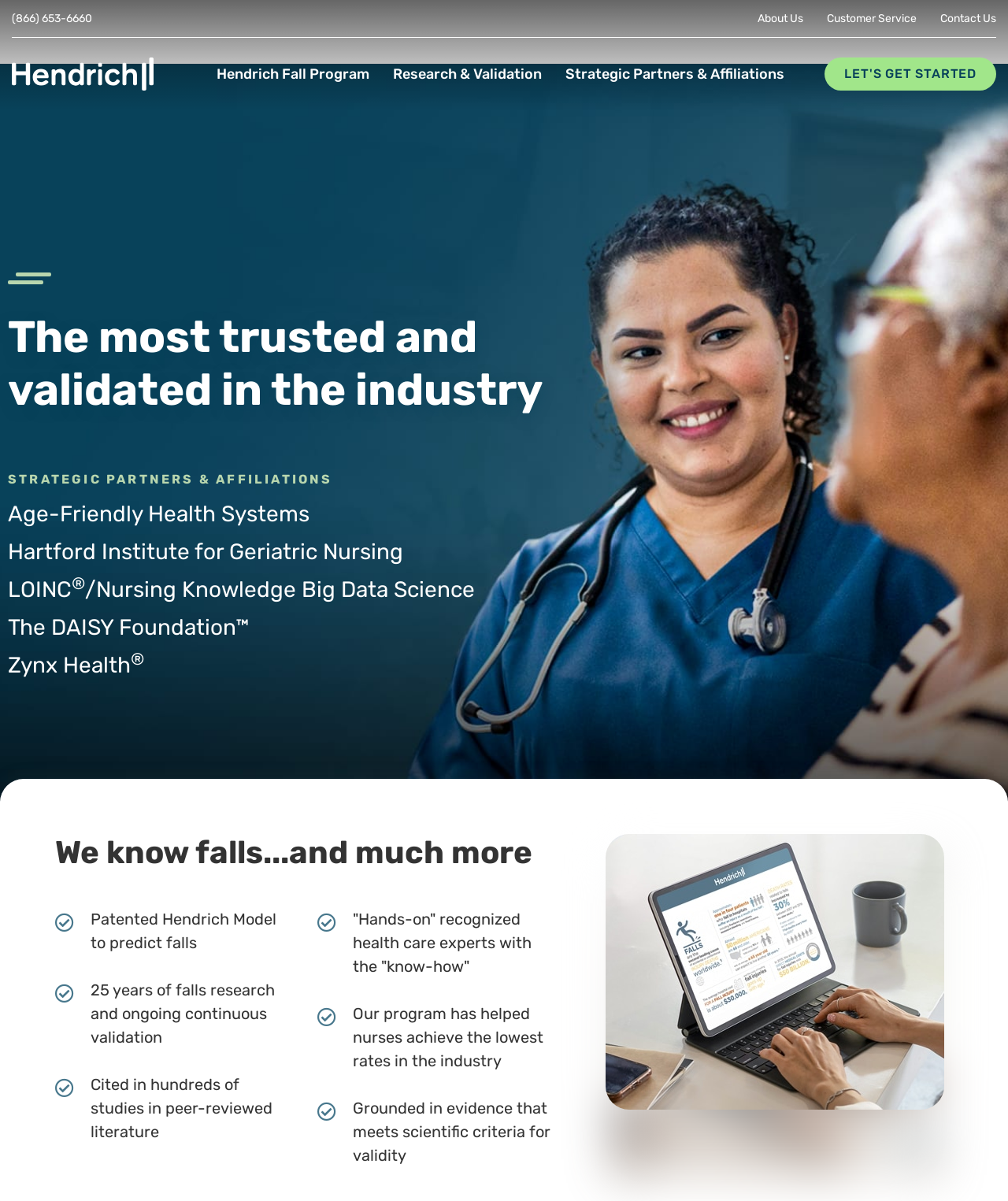Respond with a single word or phrase:
What is the name of the program mentioned in the navigation menu?

Hendrich Fall Program